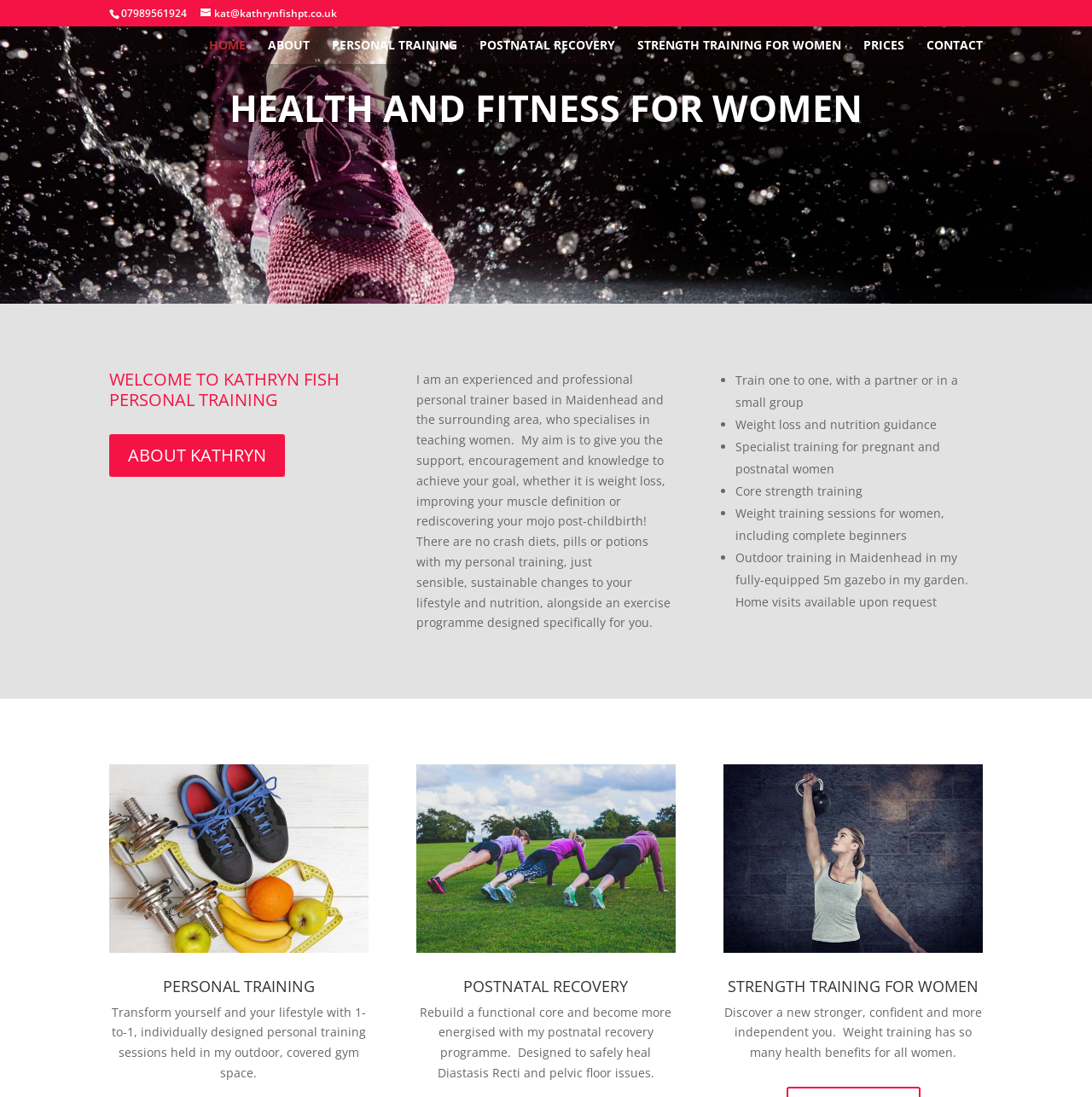Write an extensive caption that covers every aspect of the webpage.

This webpage is about Kathryn Fish Personal Training, a personal trainer based in Maidenhead and the surrounding area, specializing in teaching women. At the top of the page, there is a phone number and an email address. Below that, there is a navigation menu with links to different sections of the website, including HOME, ABOUT, PERSONAL TRAINING, POSTNATAL RECOVERY, STRENGTH TRAINING FOR WOMEN, PRICES, and CONTACT.

In the main content area, there is a heading "HEALTH AND FITNESS FOR WOMEN" followed by a welcome message and a brief introduction to Kathryn Fish Personal Training. Below that, there is a paragraph describing the services offered, including personal training, weight loss, and nutrition guidance, as well as specialist training for pregnant and postnatal women.

To the right of the introduction, there is a list of bullet points highlighting the services offered, including one-to-one training, weight loss and nutrition guidance, specialist training for pregnant and postnatal women, core strength training, and weight training sessions for women.

Below the introduction and the list of services, there are three sections: PERSONAL TRAINING, POSTNATAL RECOVERY, and STRENGTH TRAINING FOR WOMEN. Each section has a heading and a brief description of the services offered. The PERSONAL TRAINING section describes one-to-one, individually designed personal training sessions held in an outdoor, covered gym space. The POSTNATAL RECOVERY section describes a program designed to safely heal Diastasis Recti and pelvic floor issues. The STRENGTH TRAINING FOR WOMEN section describes the benefits of weight training for women's health.